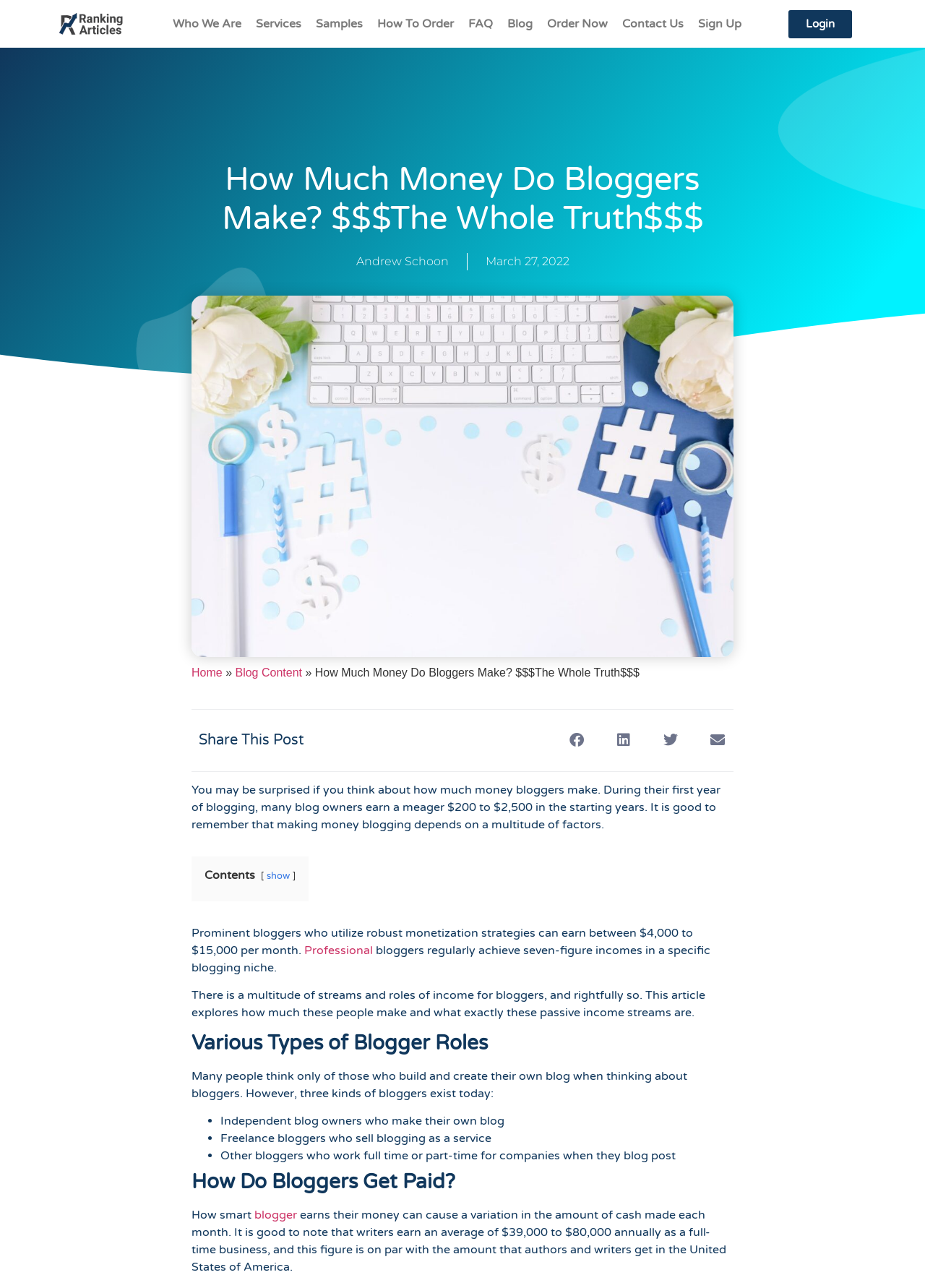Can you give a comprehensive explanation to the question given the content of the image?
What is the average annual income of full-time writers in the United States?

According to the blog post, 'writers earn an average of $39,000 to $80,000 annually as a full-time business, and this figure is on par with the amount that authors and writers get in the United States of America'.